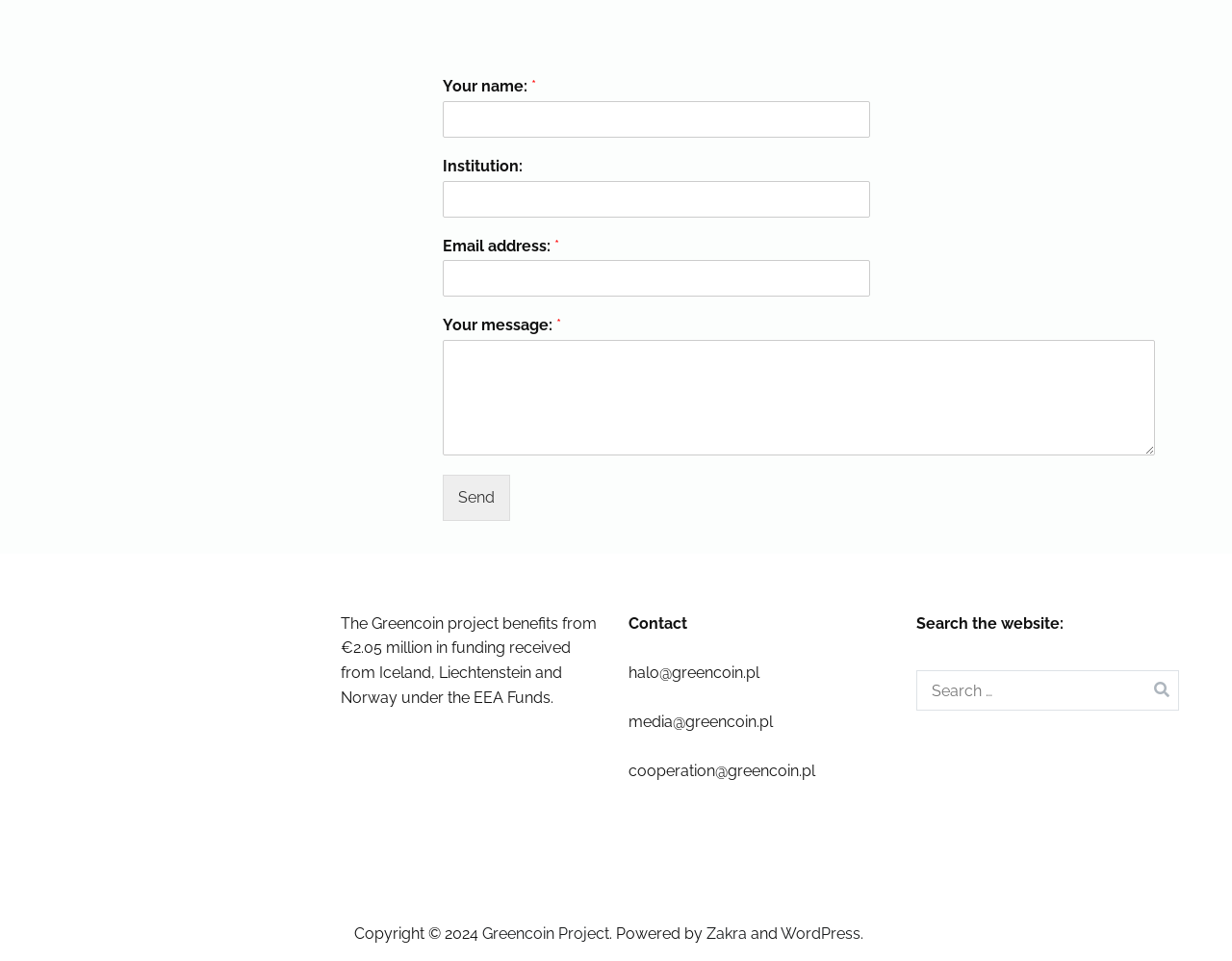Locate the UI element described as follows: "Greencoin Project". Return the bounding box coordinates as four float numbers between 0 and 1 in the order [left, top, right, bottom].

[0.391, 0.962, 0.495, 0.981]